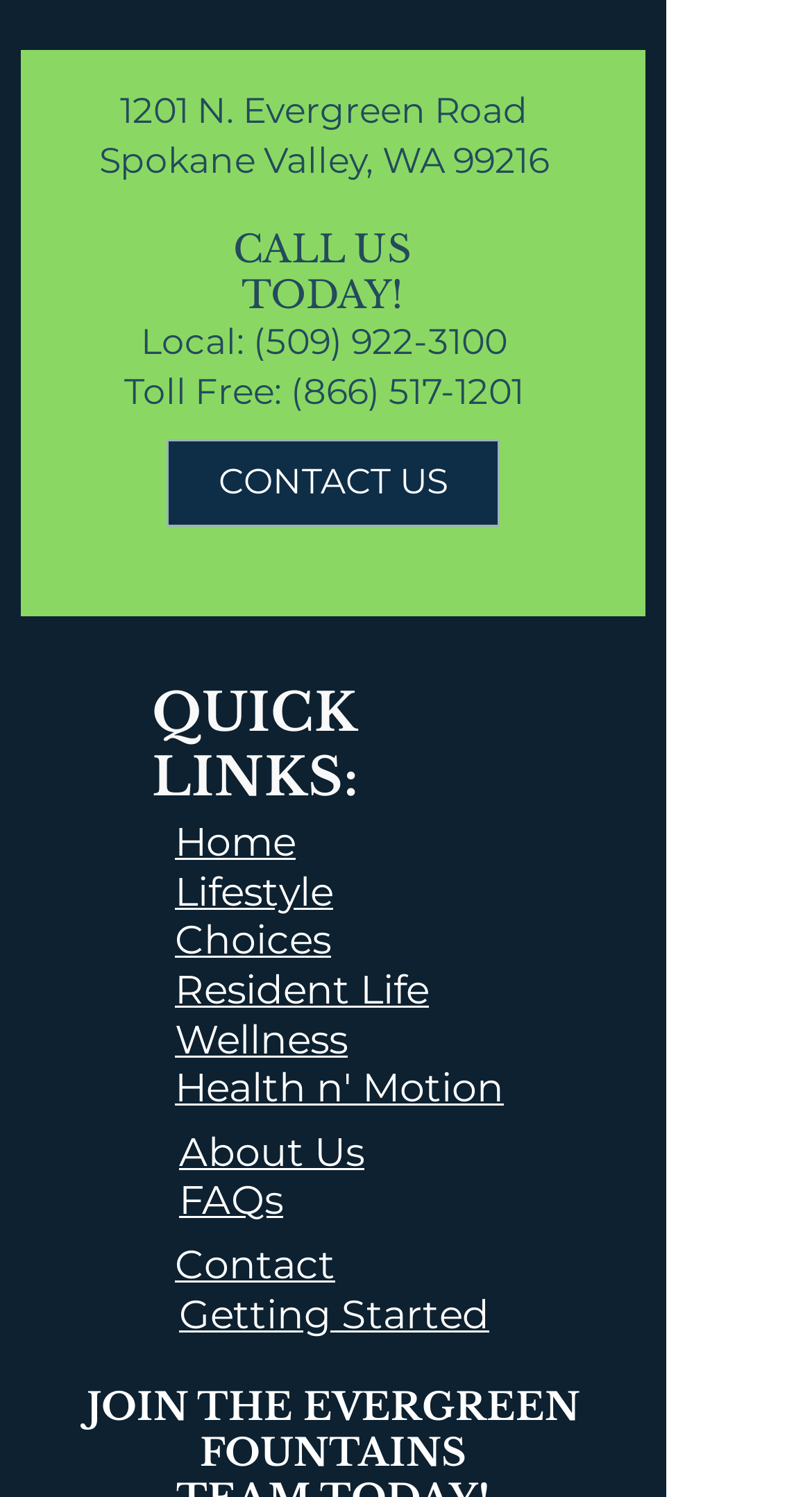What is the address of the location?
Provide a one-word or short-phrase answer based on the image.

1201 N. Evergreen Road